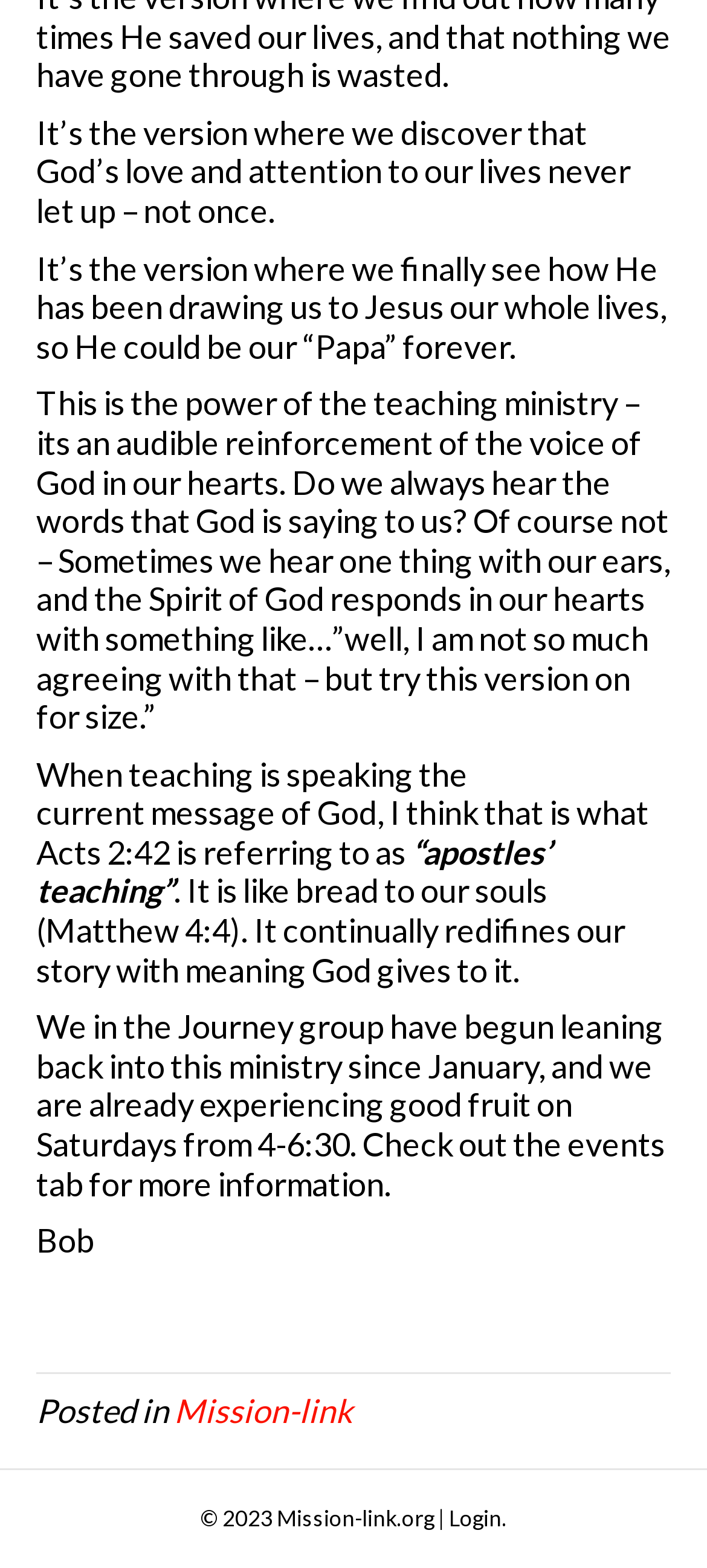Locate the bounding box coordinates of the UI element described by: "Mission-link". The bounding box coordinates should consist of four float numbers between 0 and 1, i.e., [left, top, right, bottom].

[0.246, 0.887, 0.497, 0.913]